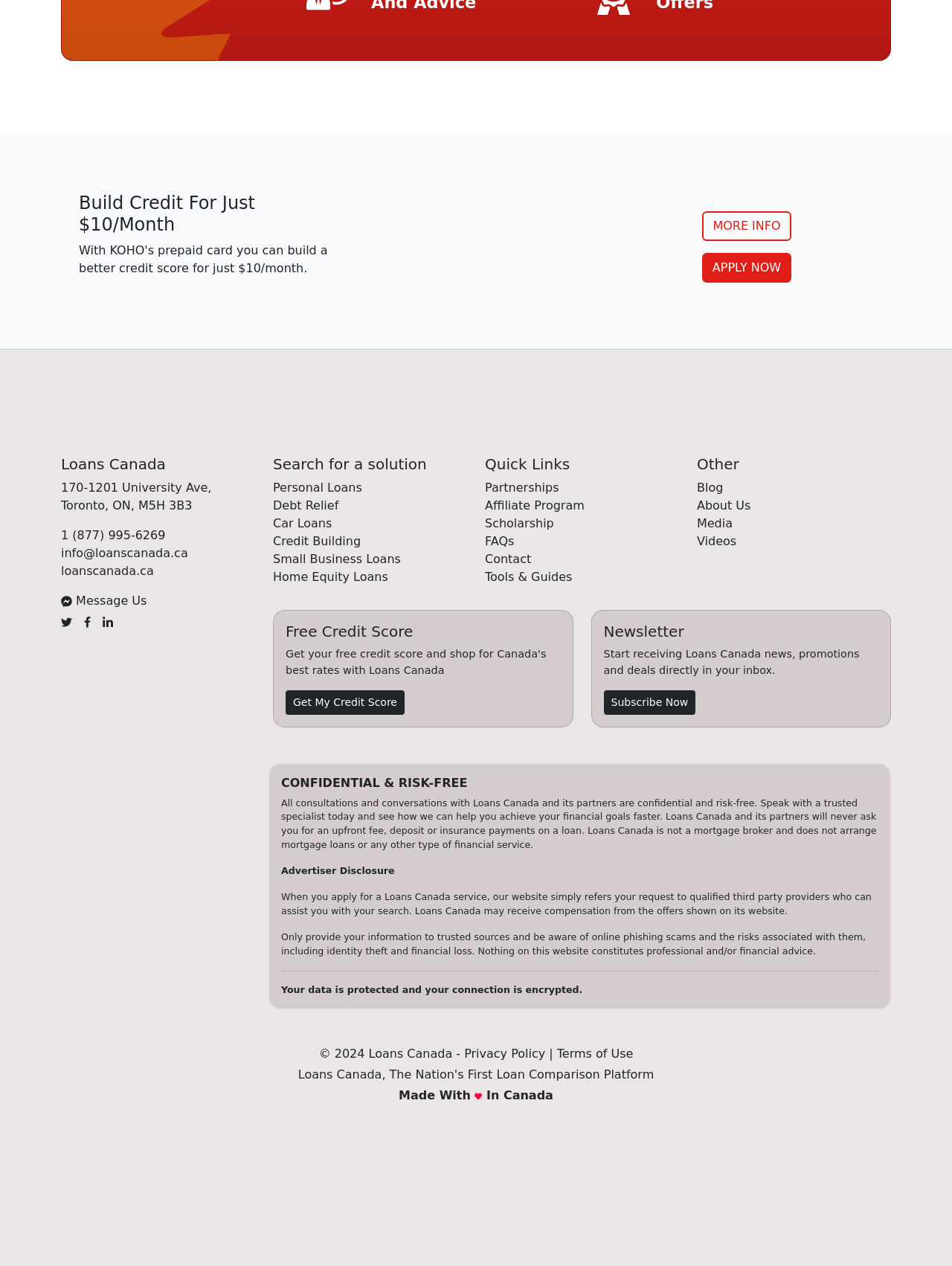Find and provide the bounding box coordinates for the UI element described with: "Contact".

[0.509, 0.436, 0.558, 0.447]